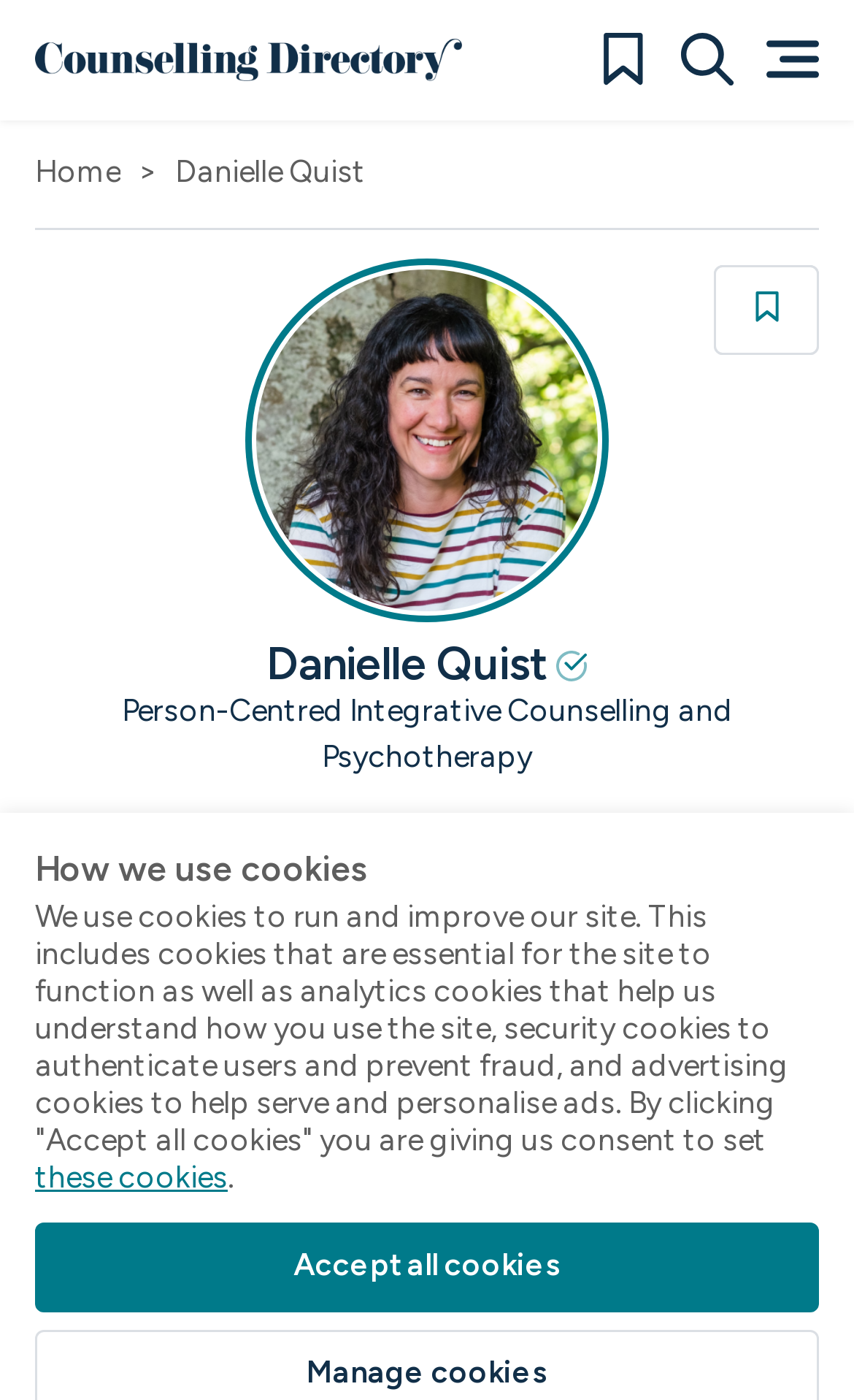What is the type of counselling offered? Please answer the question using a single word or phrase based on the image.

Person-Centred Integrative Counselling and Psychotherapy